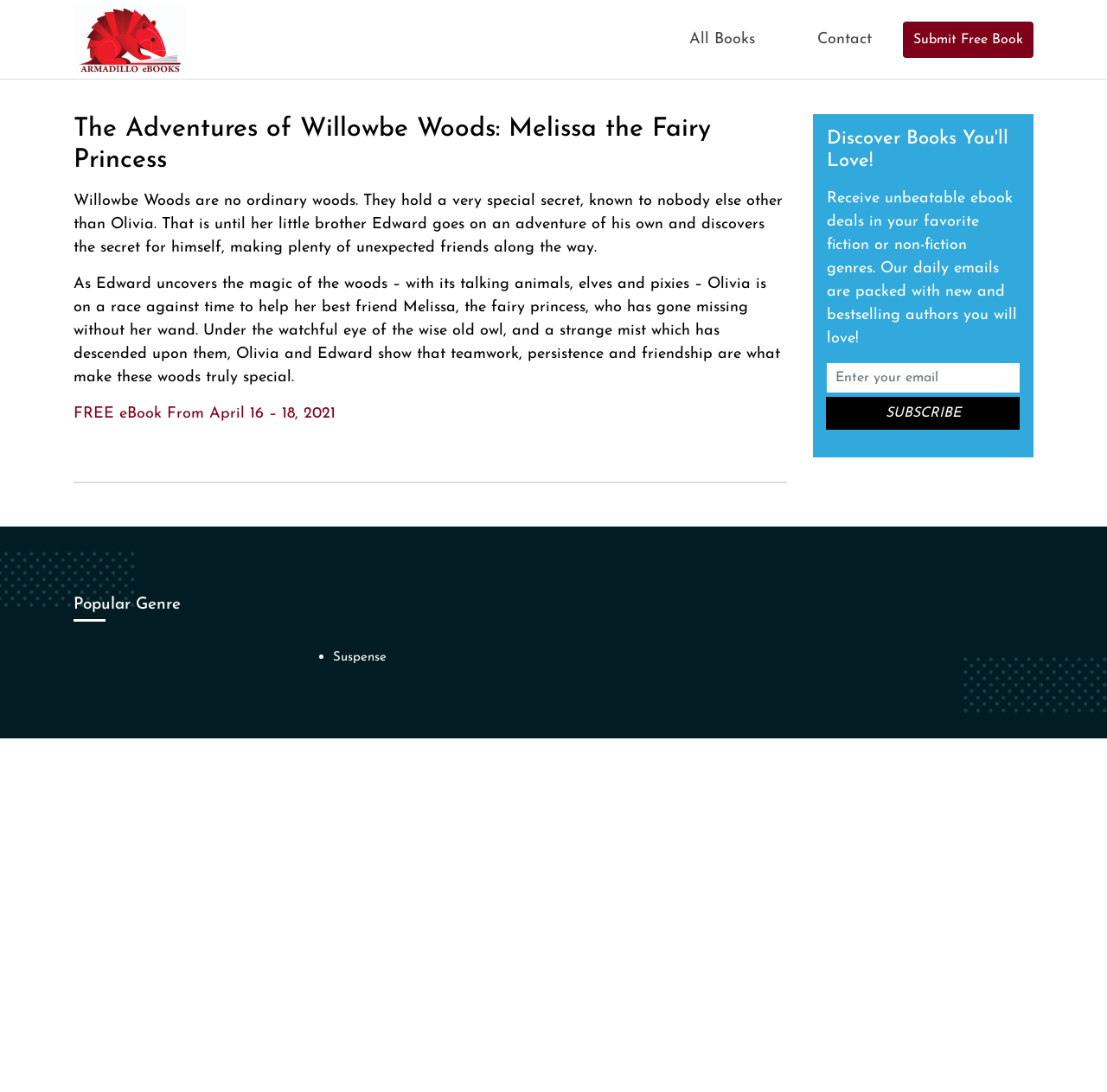Provide a thorough description of this webpage.

The webpage is about "The Adventures of Willowbe Woods: Melissa the Fairy Princess" and appears to be an eBook promotion page. At the top, there are four links: "Armadilloebooks", "All Books", "Contact", and "Submit Free Book", aligned horizontally across the page. 

Below these links, there is a main section that takes up most of the page. It starts with a heading that displays the title of the eBook, followed by a brief summary of the story in two paragraphs. The summary describes the adventures of Olivia and her little brother Edward in the magical Willowbe Woods, where they encounter talking animals, elves, and pixies.

Underneath the summary, there is a link to download the eBook for free during a specific period. On the right side of the page, there is a section with a heading "Discover Books You'll Love!" that promotes a daily email service offering eBook deals in various genres. This section includes a textbox to enter an email address and a "Subscribe" button.

At the bottom of the page, there is a section with a heading "Popular Genre" that lists various genres, including "Suspense", marked with a bullet point.